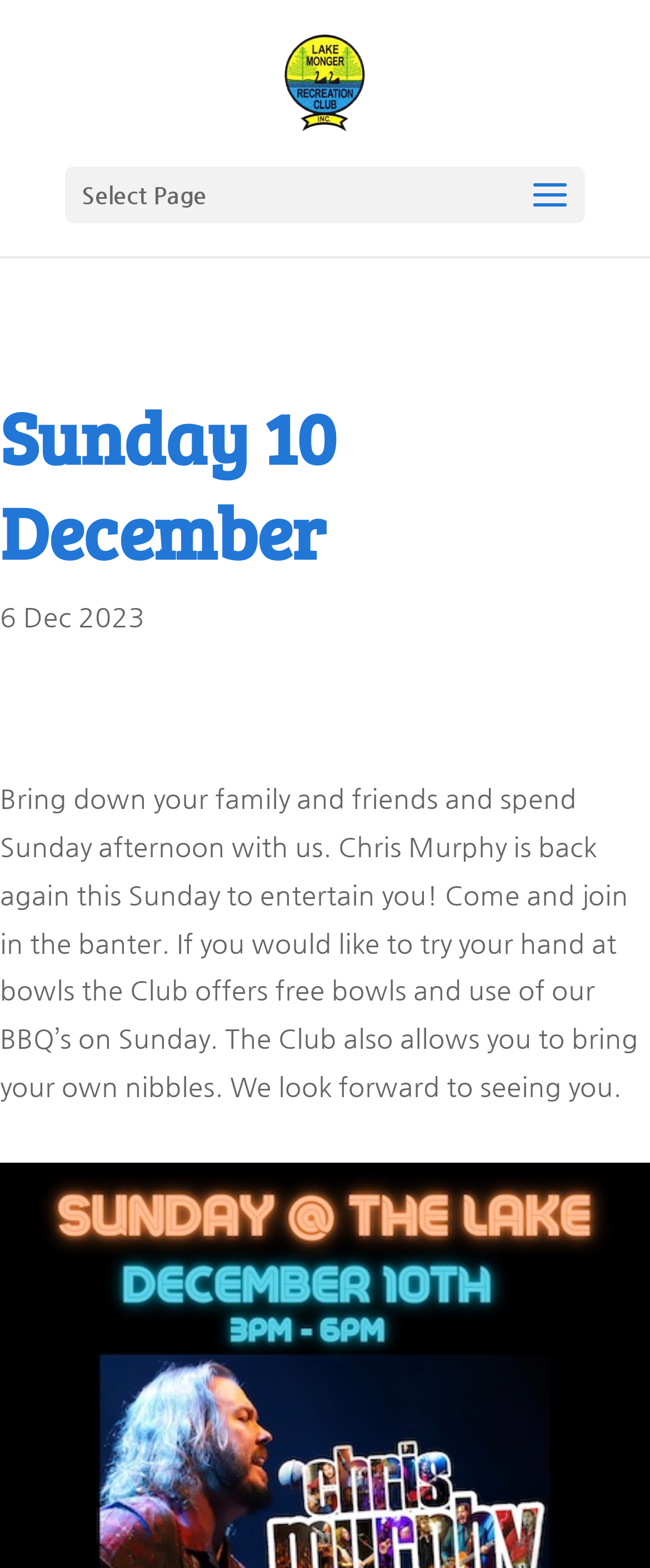Provide the text content of the webpage's main heading.

Sunday 10 December